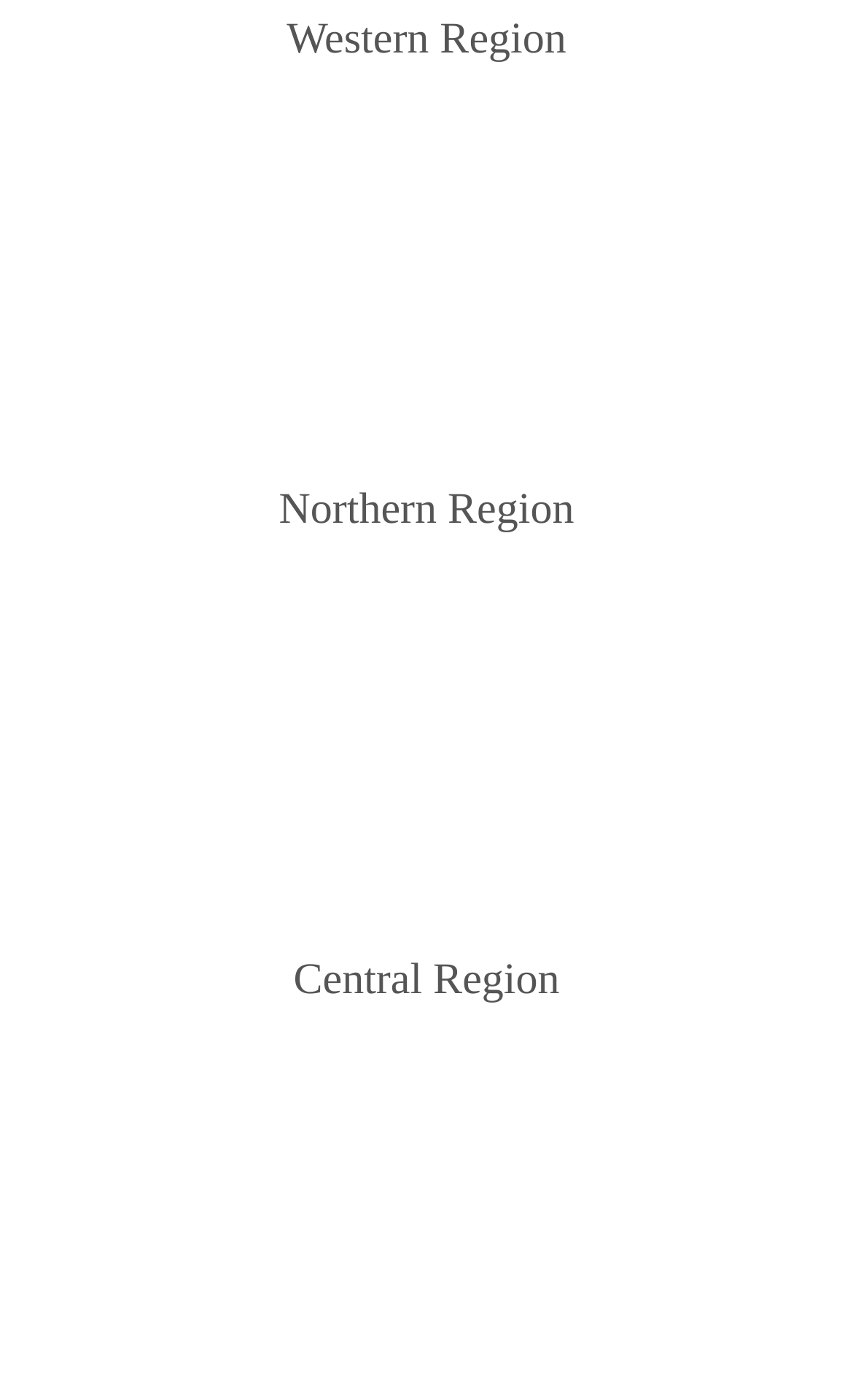What is the order of the regions from top to bottom?
From the details in the image, answer the question comprehensively.

By analyzing the bounding box coordinates, I can determine the vertical positions of each region. The 'Western Region' has a y1 value of 0.01, 'Northern Region' has a y1 value of 0.346, and 'Central Region' has a y1 value of 0.682. Therefore, the order of the regions from top to bottom is Western, Northern, and Central.